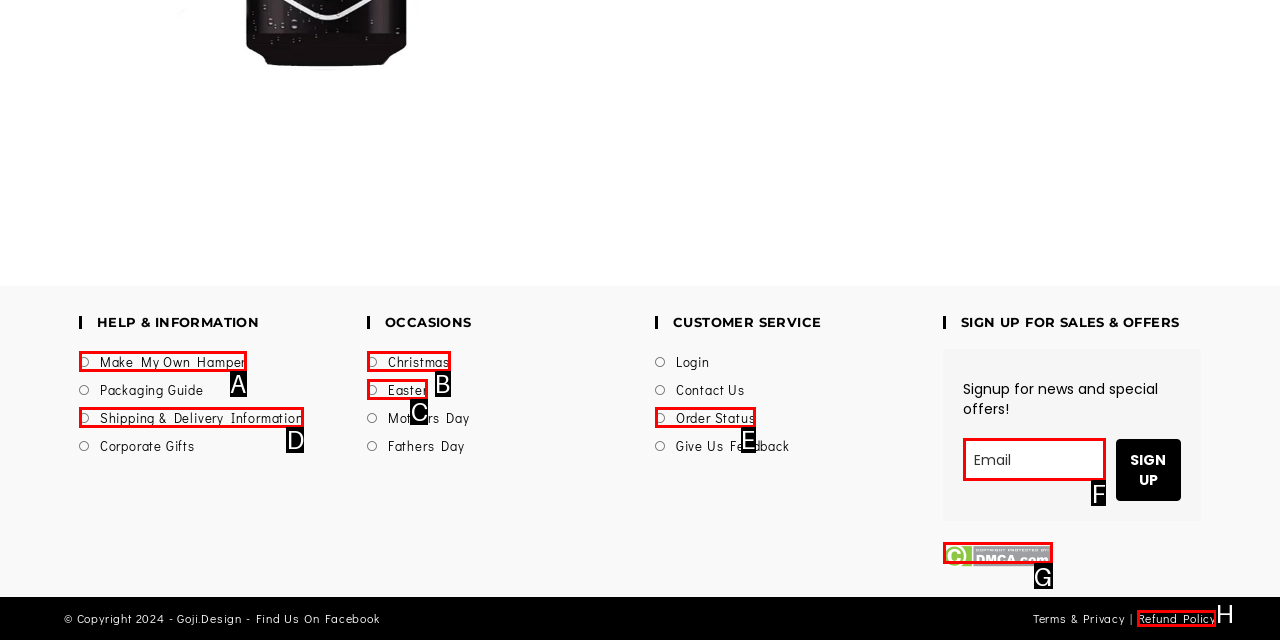Identify the bounding box that corresponds to: name="fields[email]" placeholder="Email"
Respond with the letter of the correct option from the provided choices.

F